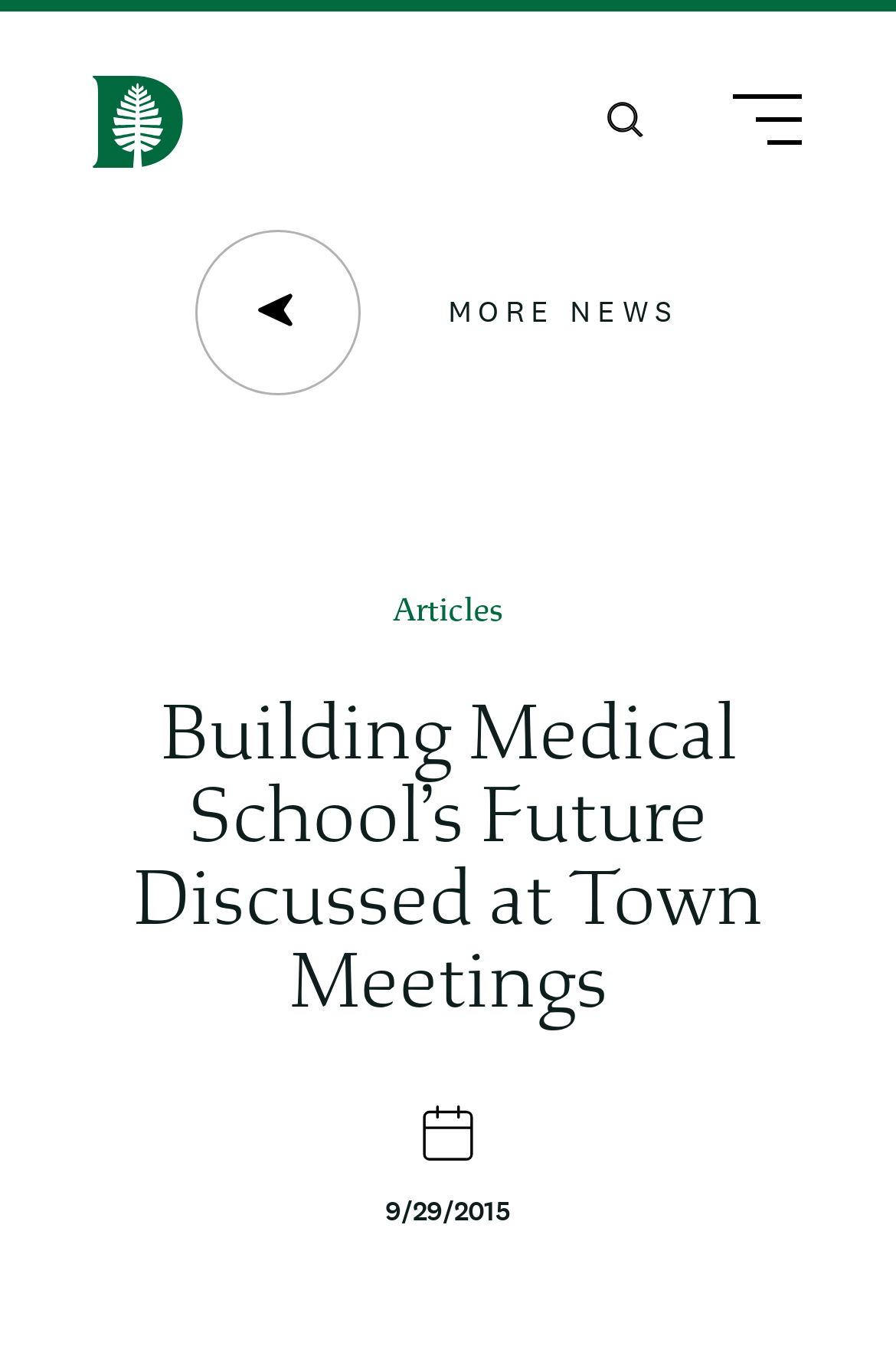Using the webpage screenshot and the element description Menu, determine the bounding box coordinates. Specify the coordinates in the format (top-left x, top-left y, bottom-right x, bottom-right y) with values ranging from 0 to 1.

[0.769, 0.051, 0.897, 0.137]